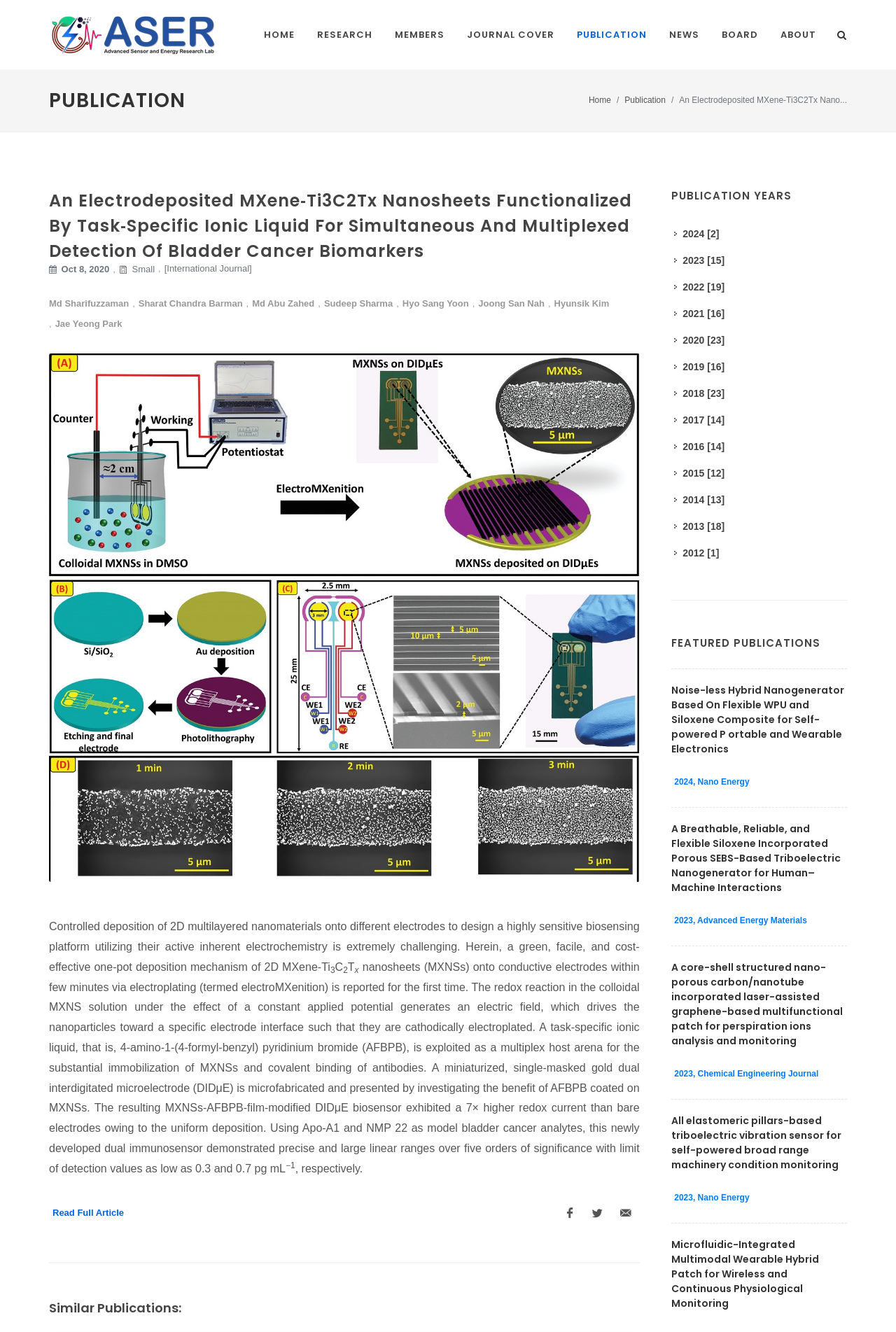Determine the bounding box coordinates of the section I need to click to execute the following instruction: "Read the full article". Provide the coordinates as four float numbers between 0 and 1, i.e., [left, top, right, bottom].

[0.059, 0.906, 0.138, 0.914]